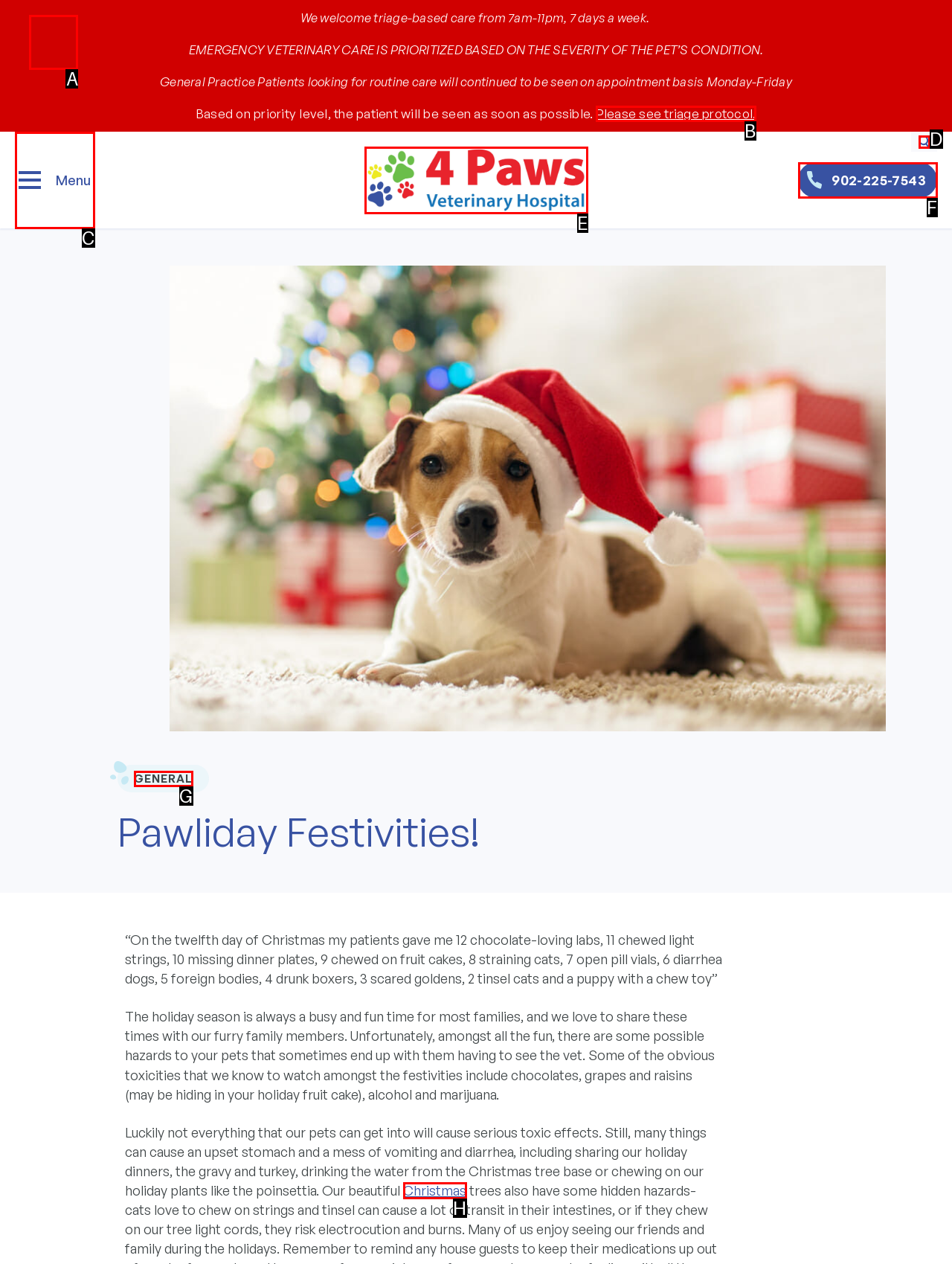Which UI element should you click on to achieve the following task: Click the 'Skip to content' link? Provide the letter of the correct option.

A